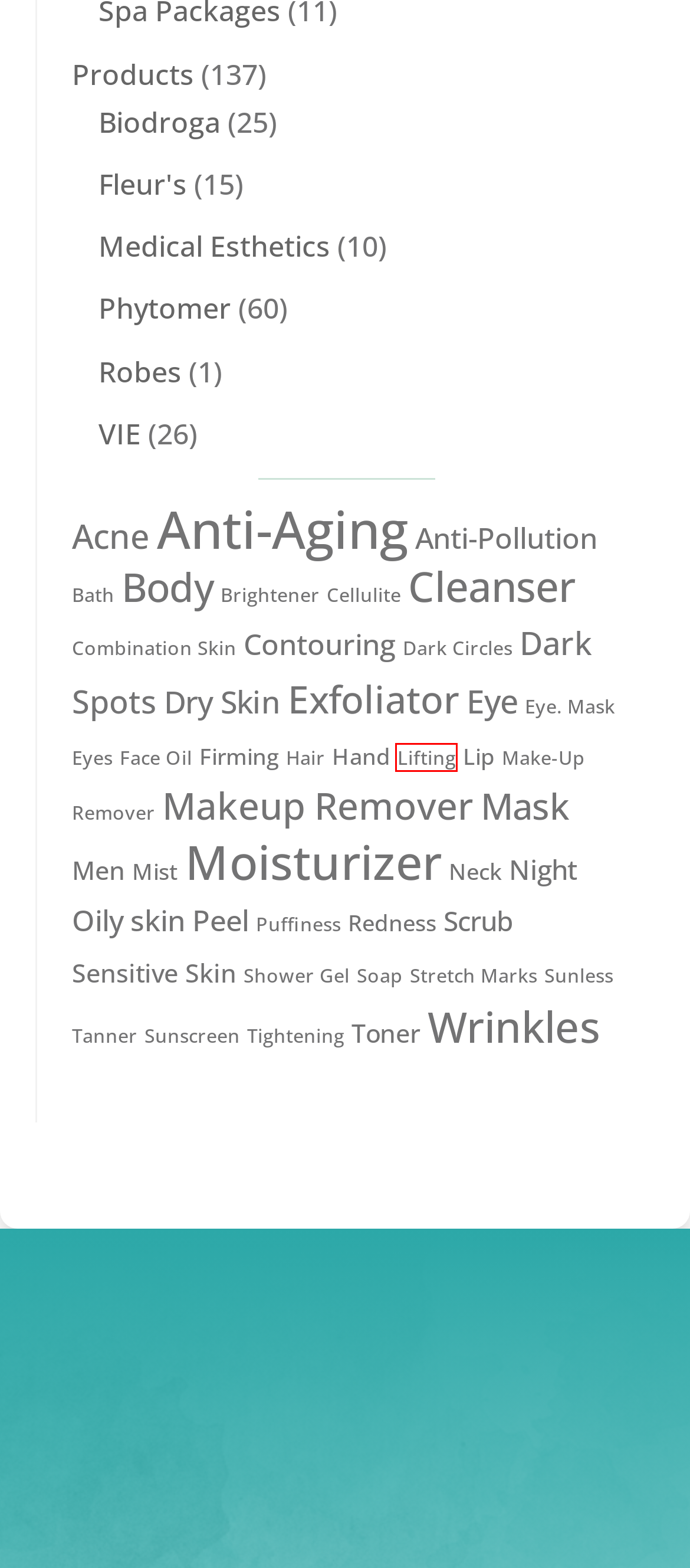Review the webpage screenshot provided, noting the red bounding box around a UI element. Choose the description that best matches the new webpage after clicking the element within the bounding box. The following are the options:
A. Makeup Remover Archives | Margot European Spa
B. Lifting Archives | Margot European Spa
C. Combination Skin Archives | Margot European Spa
D. Oily skin Archives | Margot European Spa
E. Hand Archives | Margot European Spa
F. Men Archives | Margot European Spa
G. Exfoliator Archives | Margot European Spa
H. Night Archives | Margot European Spa

B